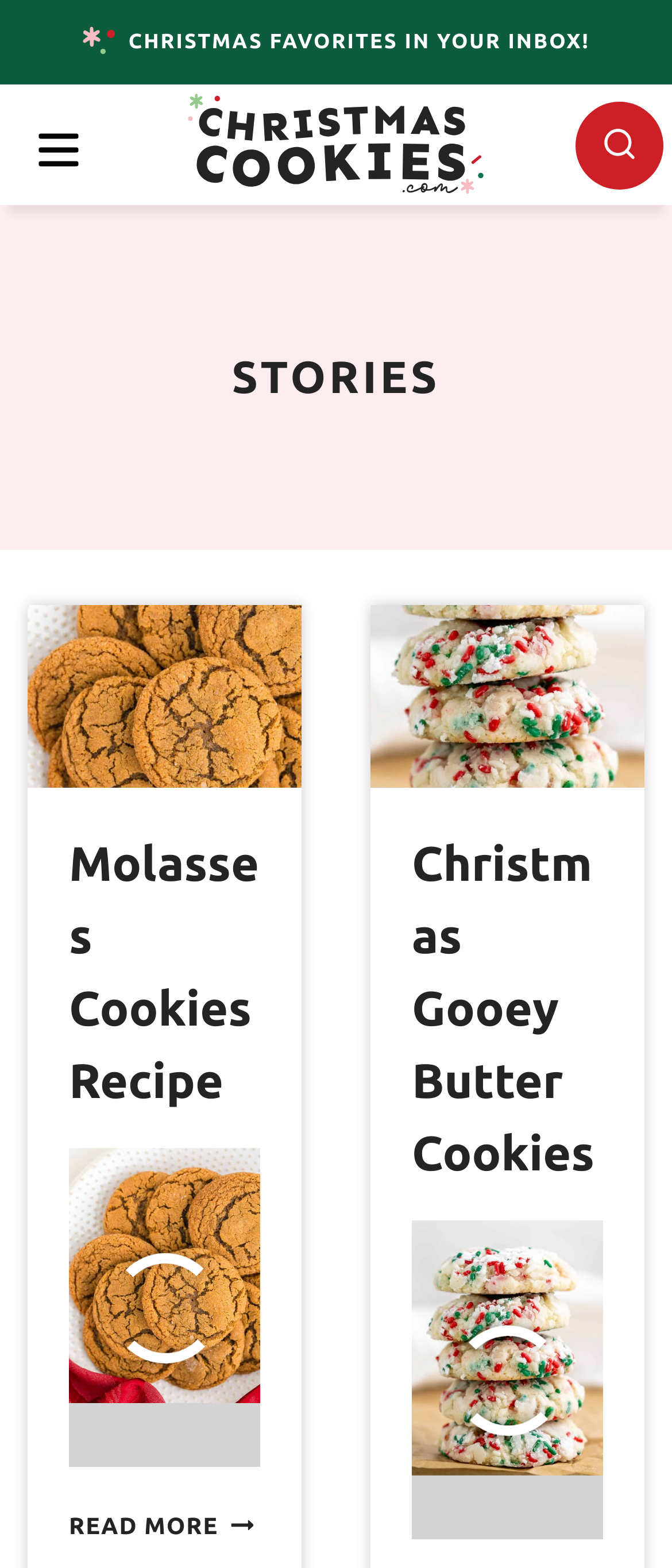Find the bounding box coordinates for the HTML element described as: "alt="Christmas Cookies logo."". The coordinates should consist of four float values between 0 and 1, i.e., [left, top, right, bottom].

[0.192, 0.06, 0.808, 0.126]